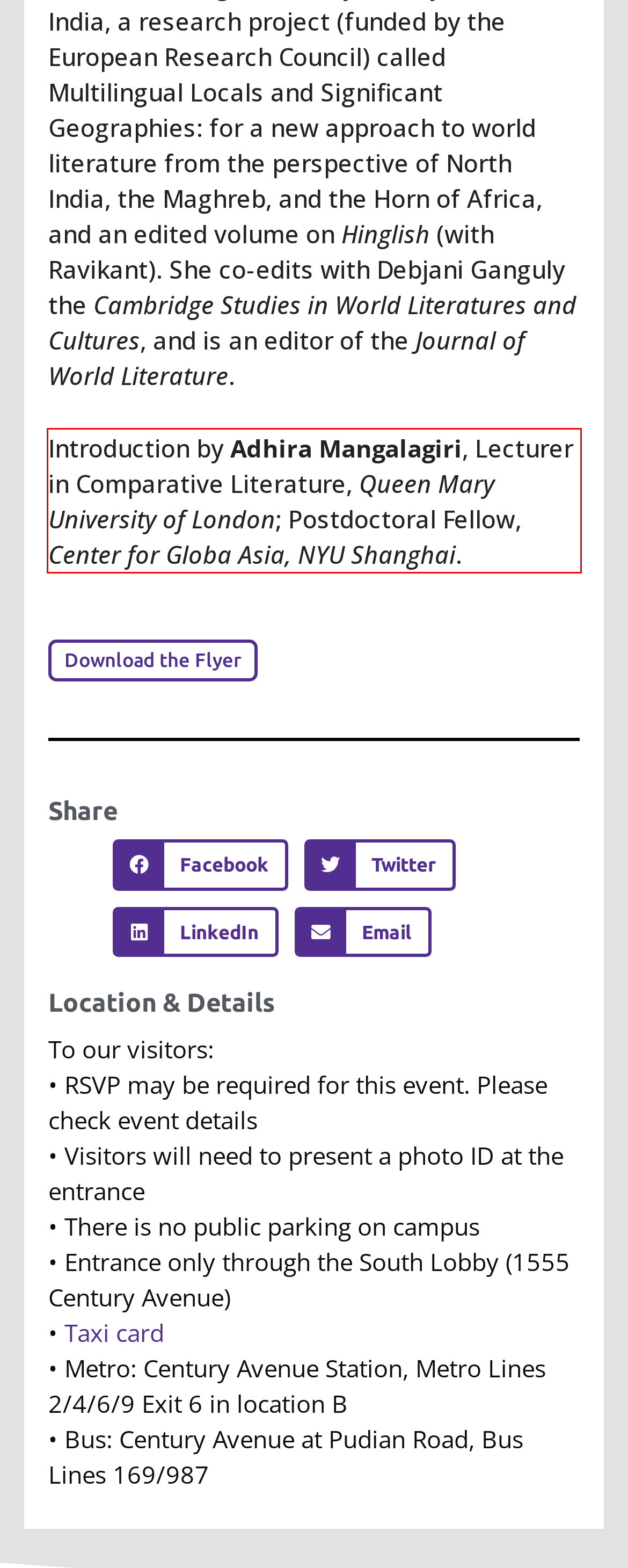Examine the webpage screenshot, find the red bounding box, and extract the text content within this marked area.

Introduction by Adhira Mangalagiri, Lecturer in Comparative Literature, Queen Mary University of London; Postdoctoral Fellow, Center for Globa Asia, NYU Shanghai.